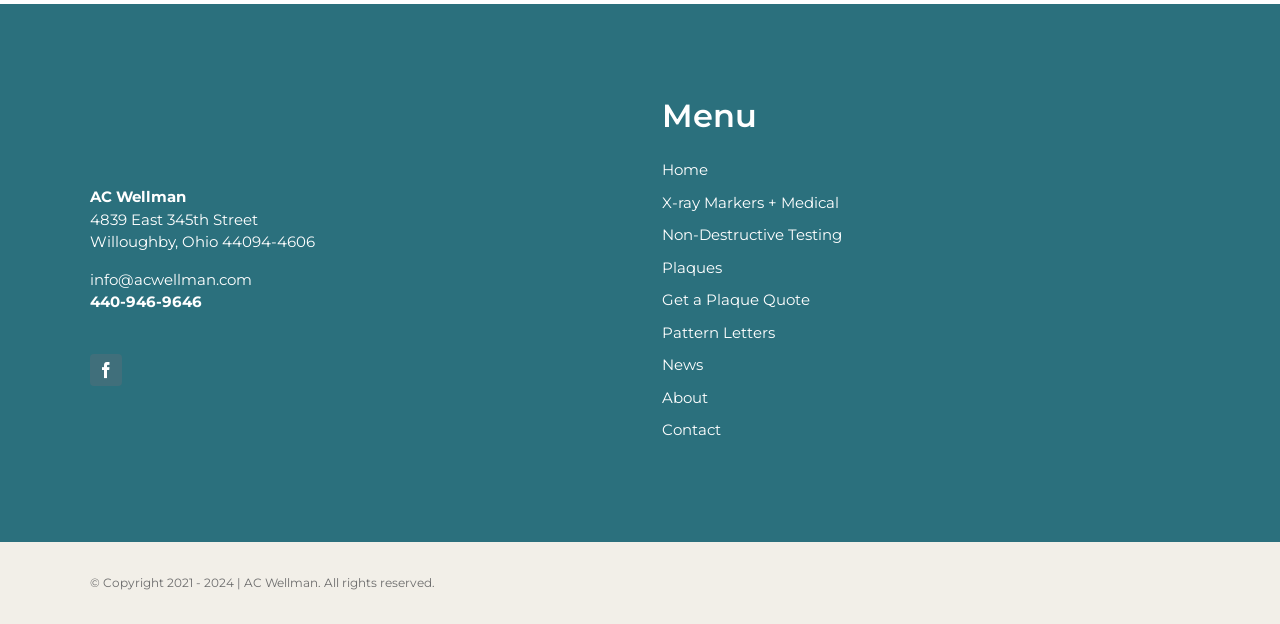Determine the bounding box coordinates of the clickable element to complete this instruction: "Contact the company". Provide the coordinates in the format of four float numbers between 0 and 1, [left, top, right, bottom].

[0.517, 0.672, 0.706, 0.724]